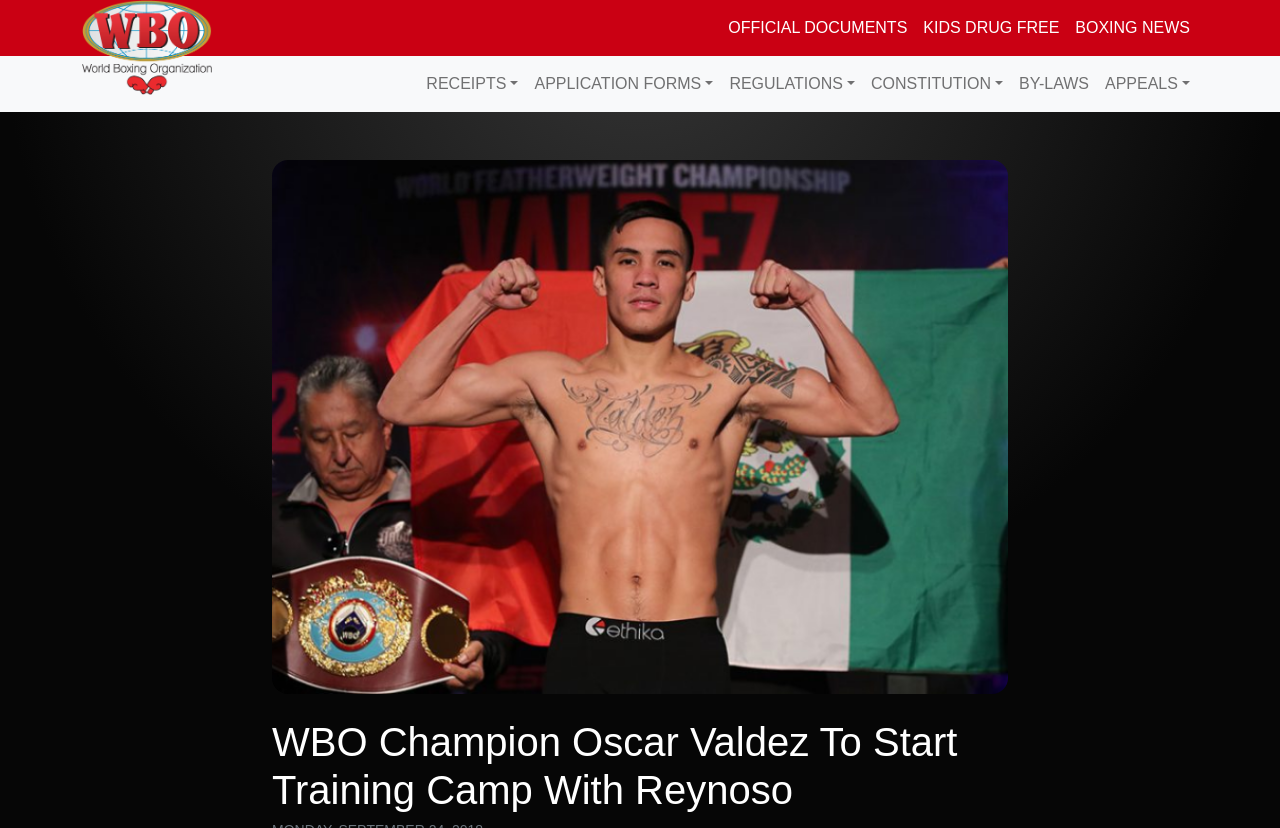Based on the element description: "Official Documents", identify the UI element and provide its bounding box coordinates. Use four float numbers between 0 and 1, [left, top, right, bottom].

[0.563, 0.01, 0.715, 0.058]